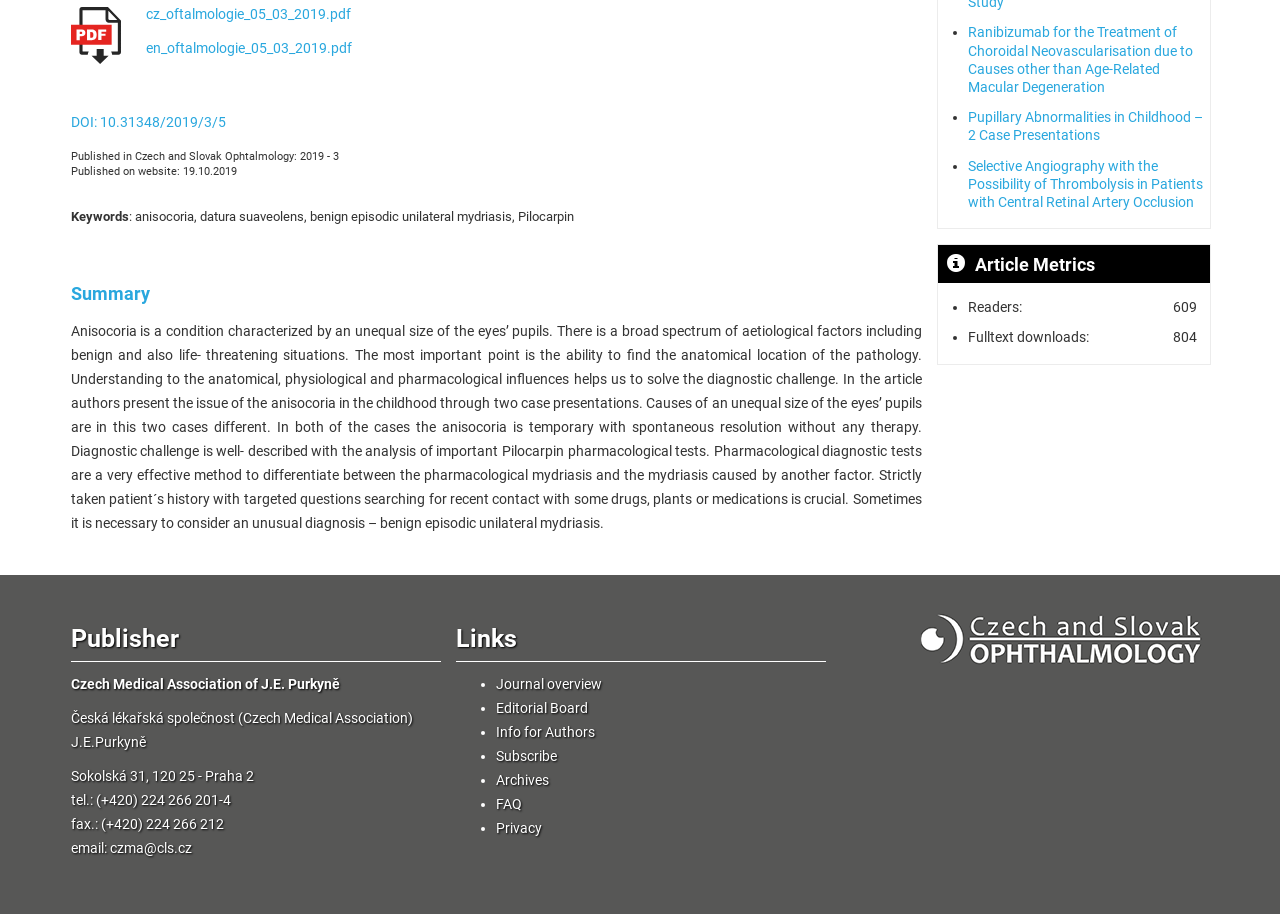Bounding box coordinates are given in the format (top-left x, top-left y, bottom-right x, bottom-right y). All values should be floating point numbers between 0 and 1. Provide the bounding box coordinate for the UI element described as: HOME

None